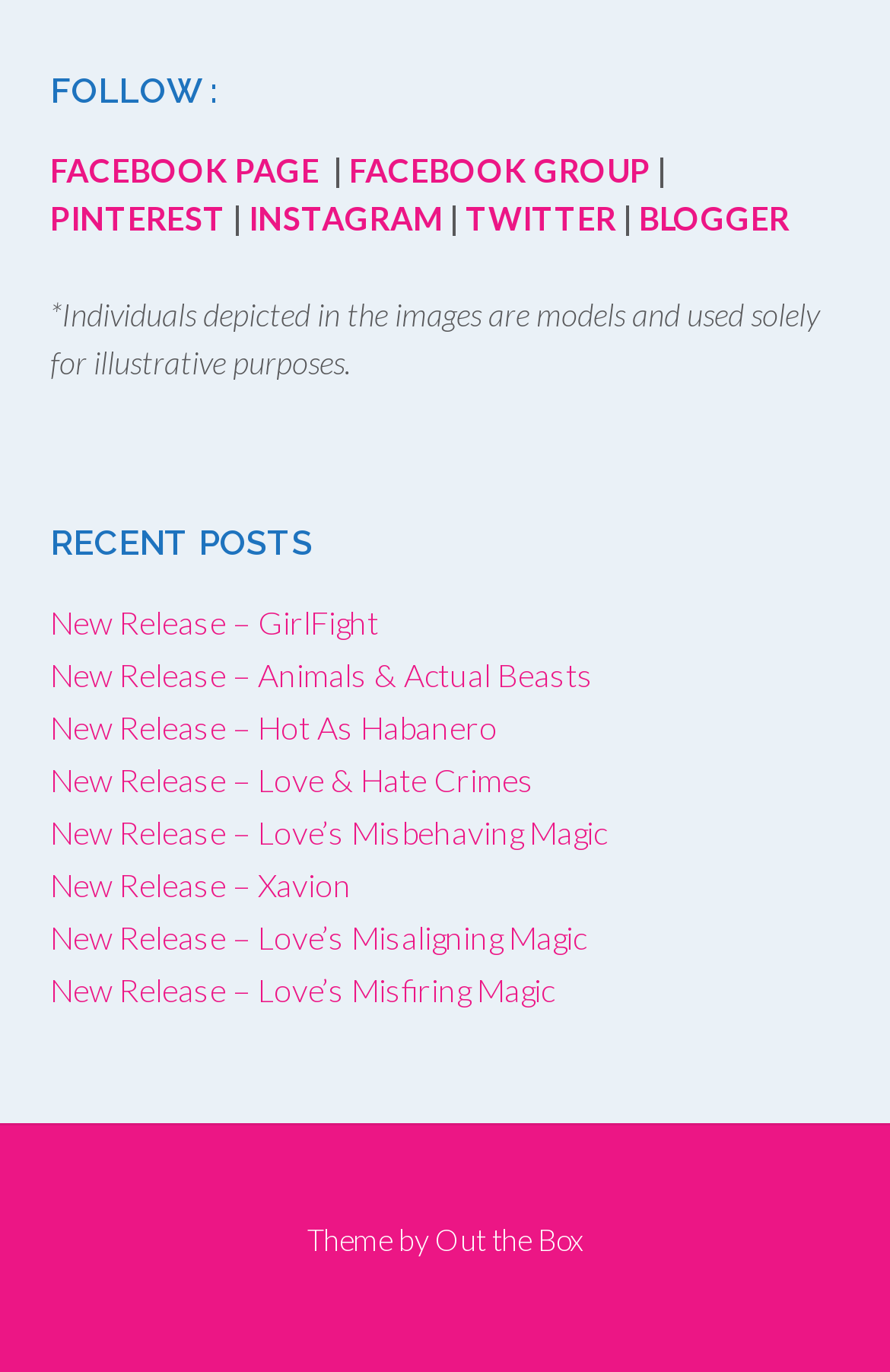Given the element description "INSTAGRAM" in the screenshot, predict the bounding box coordinates of that UI element.

[0.279, 0.144, 0.497, 0.172]